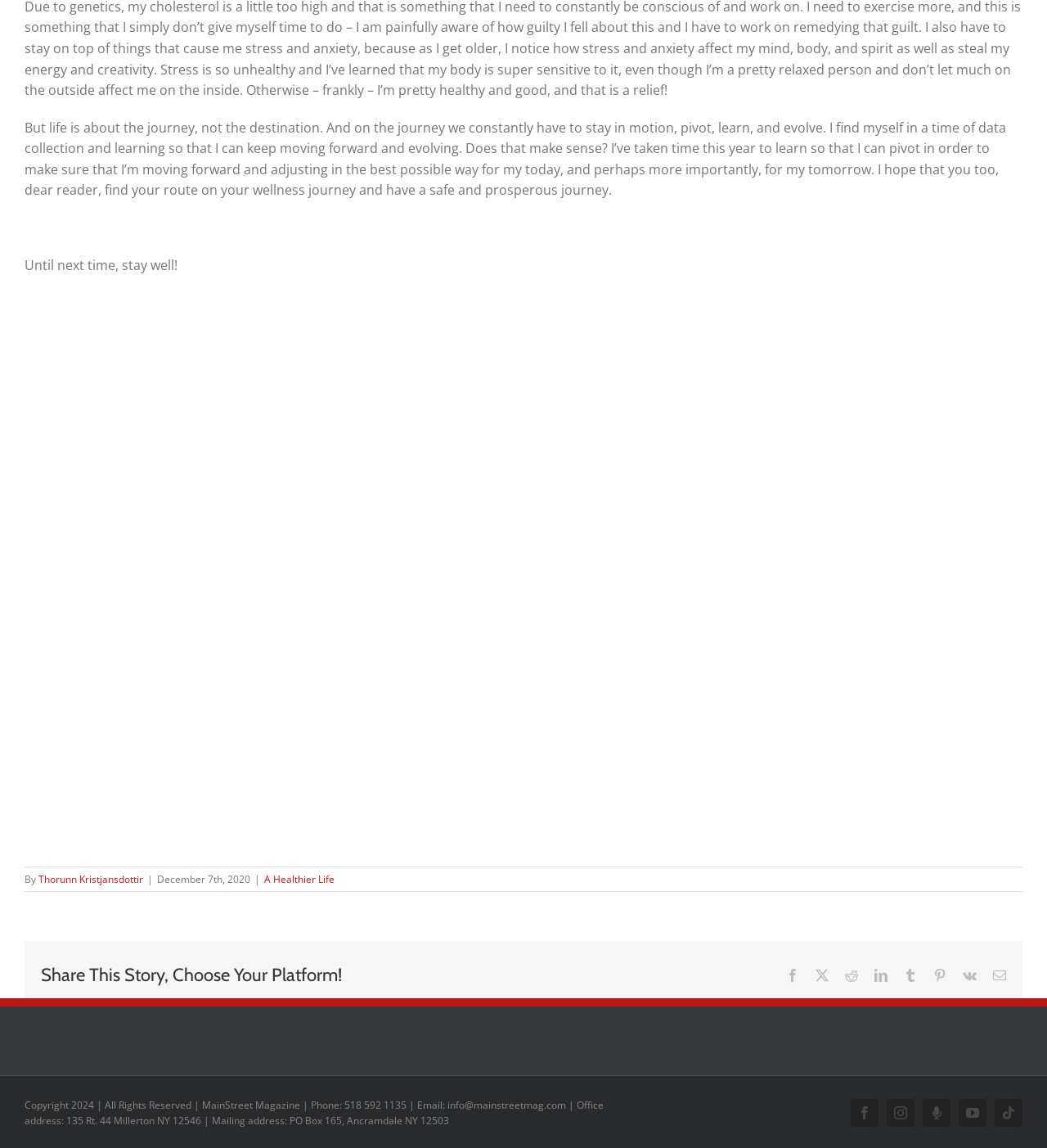Find the bounding box coordinates for the area you need to click to carry out the instruction: "Read more about A Healthier Life". The coordinates should be four float numbers between 0 and 1, indicated as [left, top, right, bottom].

[0.252, 0.76, 0.32, 0.772]